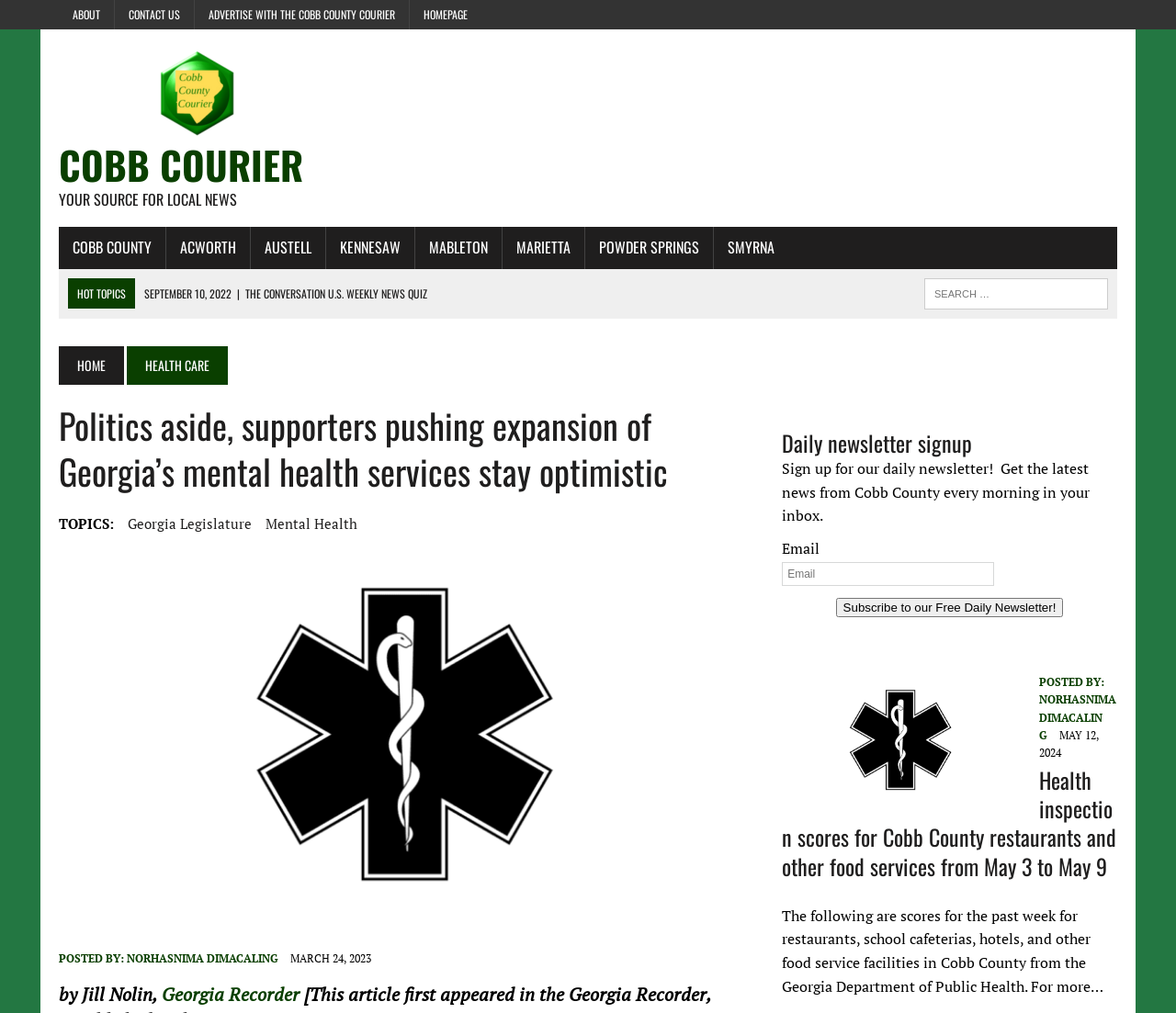Locate the bounding box coordinates of the clickable area to execute the instruction: "Search for something". Provide the coordinates as four float numbers between 0 and 1, represented as [left, top, right, bottom].

[0.786, 0.275, 0.942, 0.306]